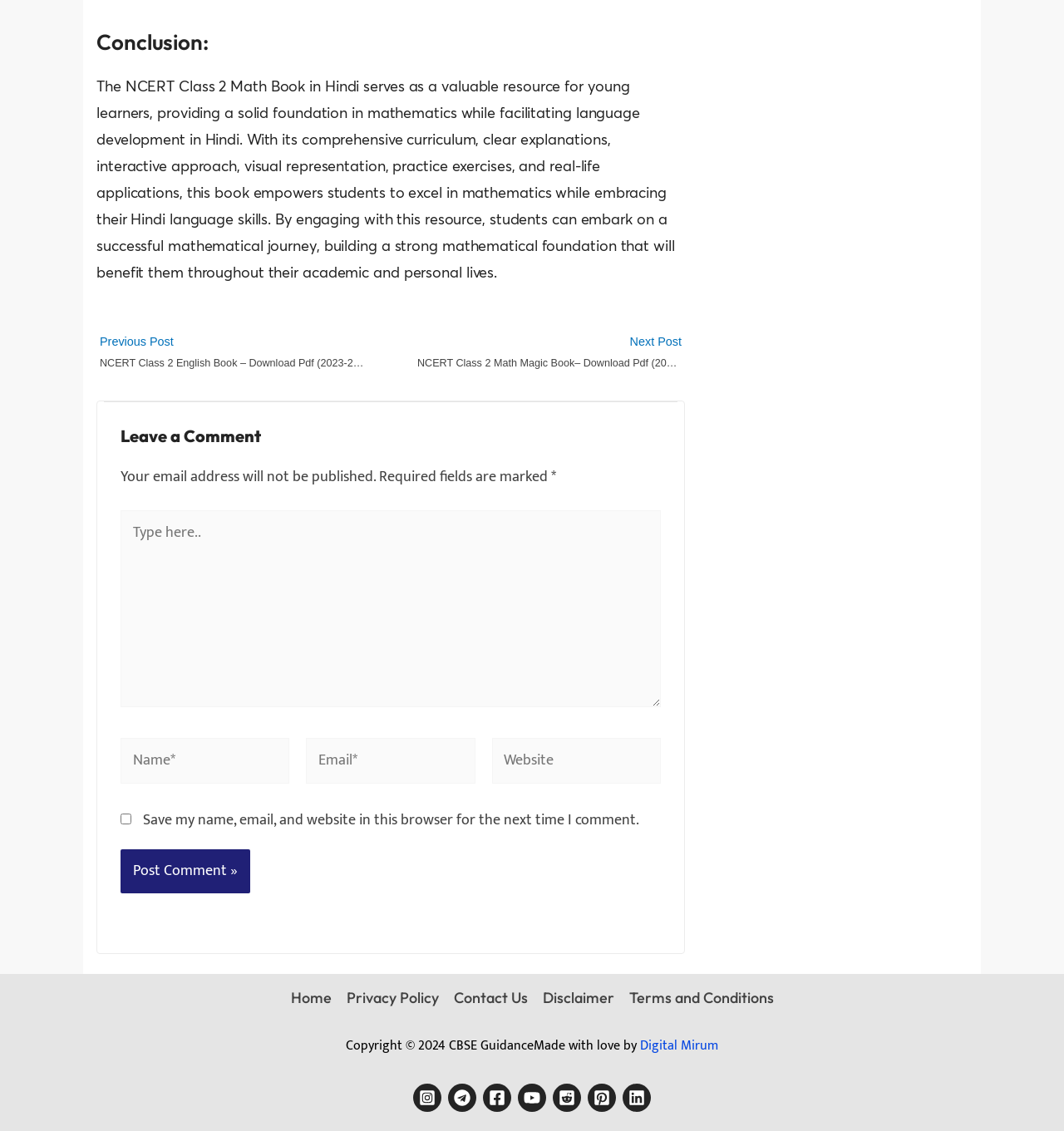Find the bounding box coordinates of the element to click in order to complete this instruction: "Click the 'Previous Post' link". The bounding box coordinates must be four float numbers between 0 and 1, denoted as [left, top, right, bottom].

[0.094, 0.292, 0.342, 0.33]